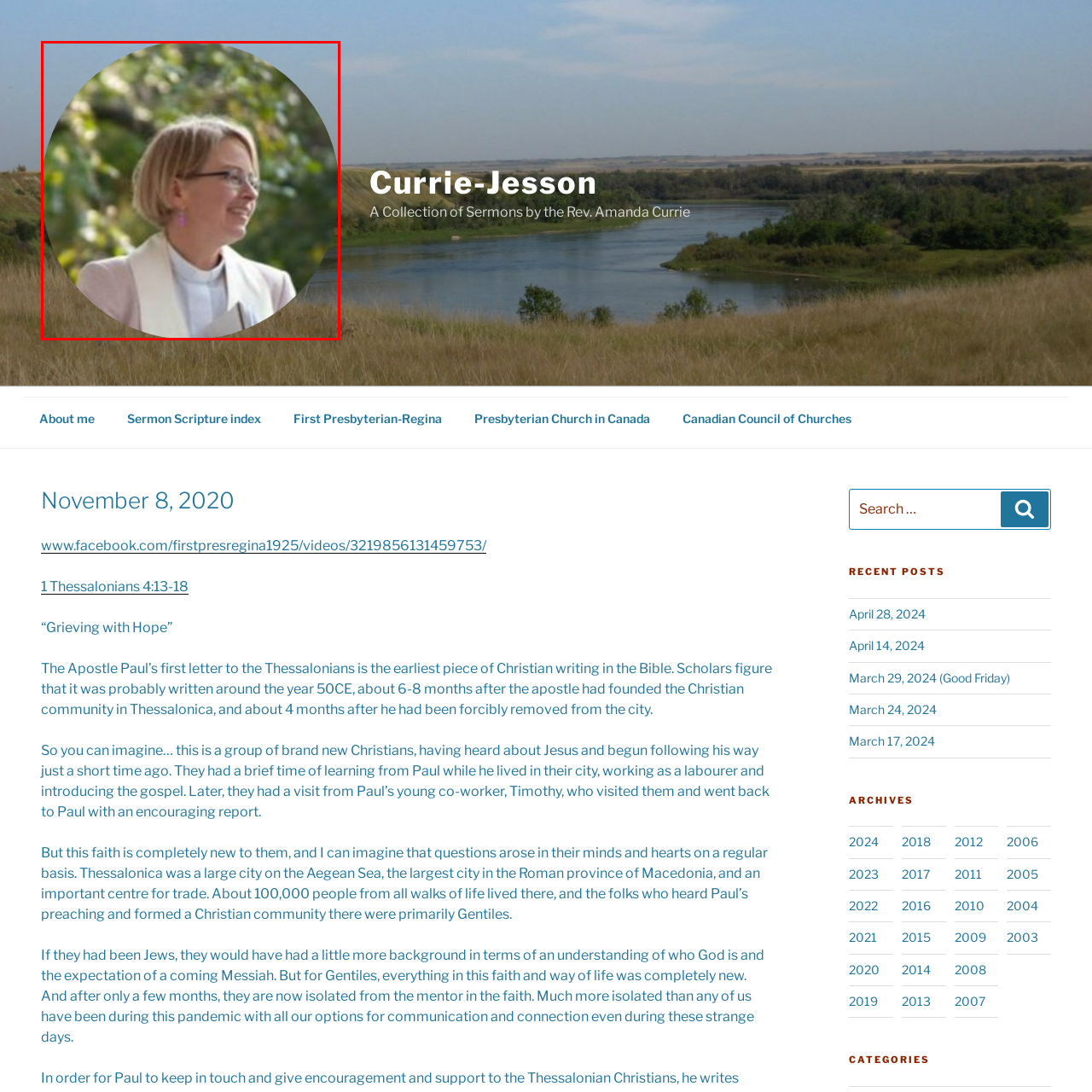What is the likely profession of the woman in the image?
Focus on the image highlighted by the red bounding box and give a comprehensive answer using the details from the image.

The woman wears a 'white clerical collar', which is a distinctive feature of religious leaders or clergy members, suggesting her profession or role.